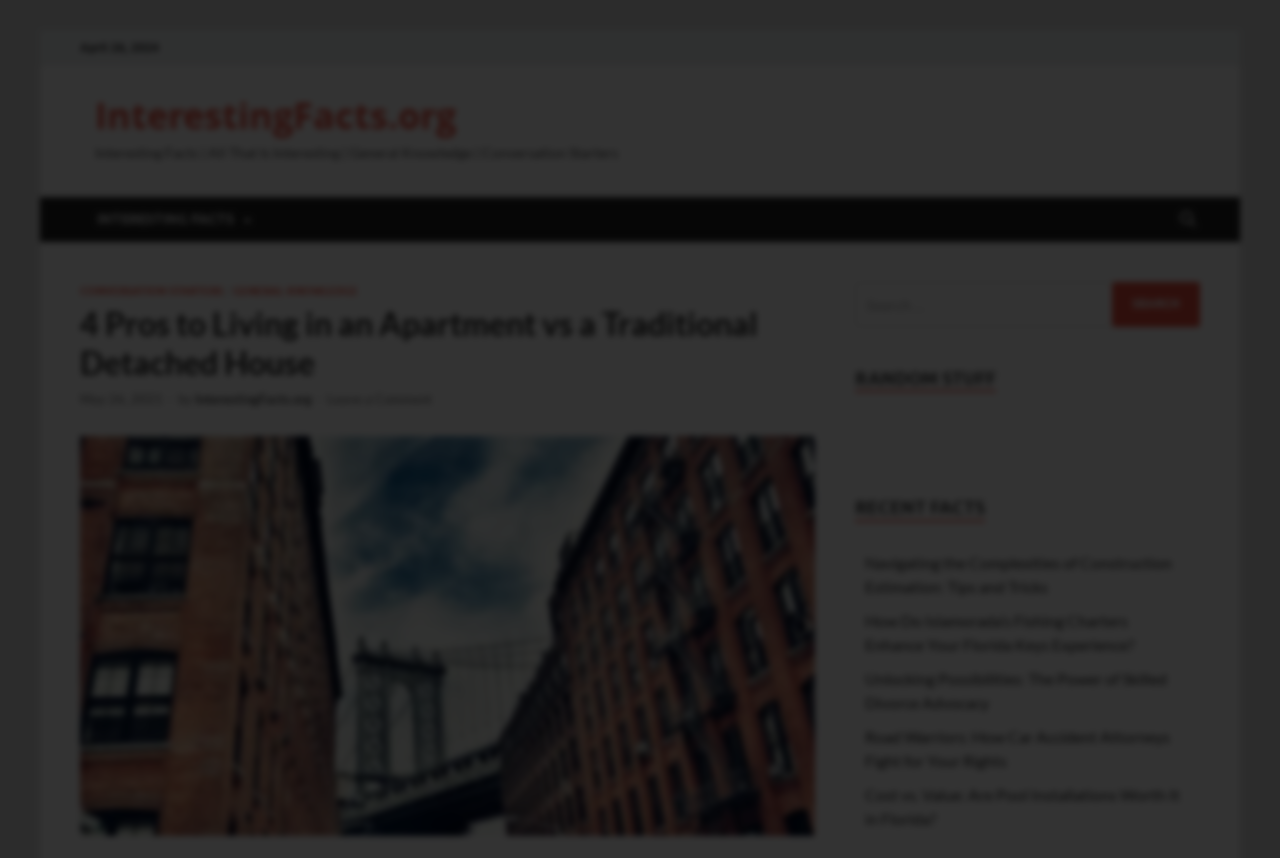Pinpoint the bounding box coordinates of the area that must be clicked to complete this instruction: "Visit the Interesting Facts website".

[0.074, 0.106, 0.356, 0.163]